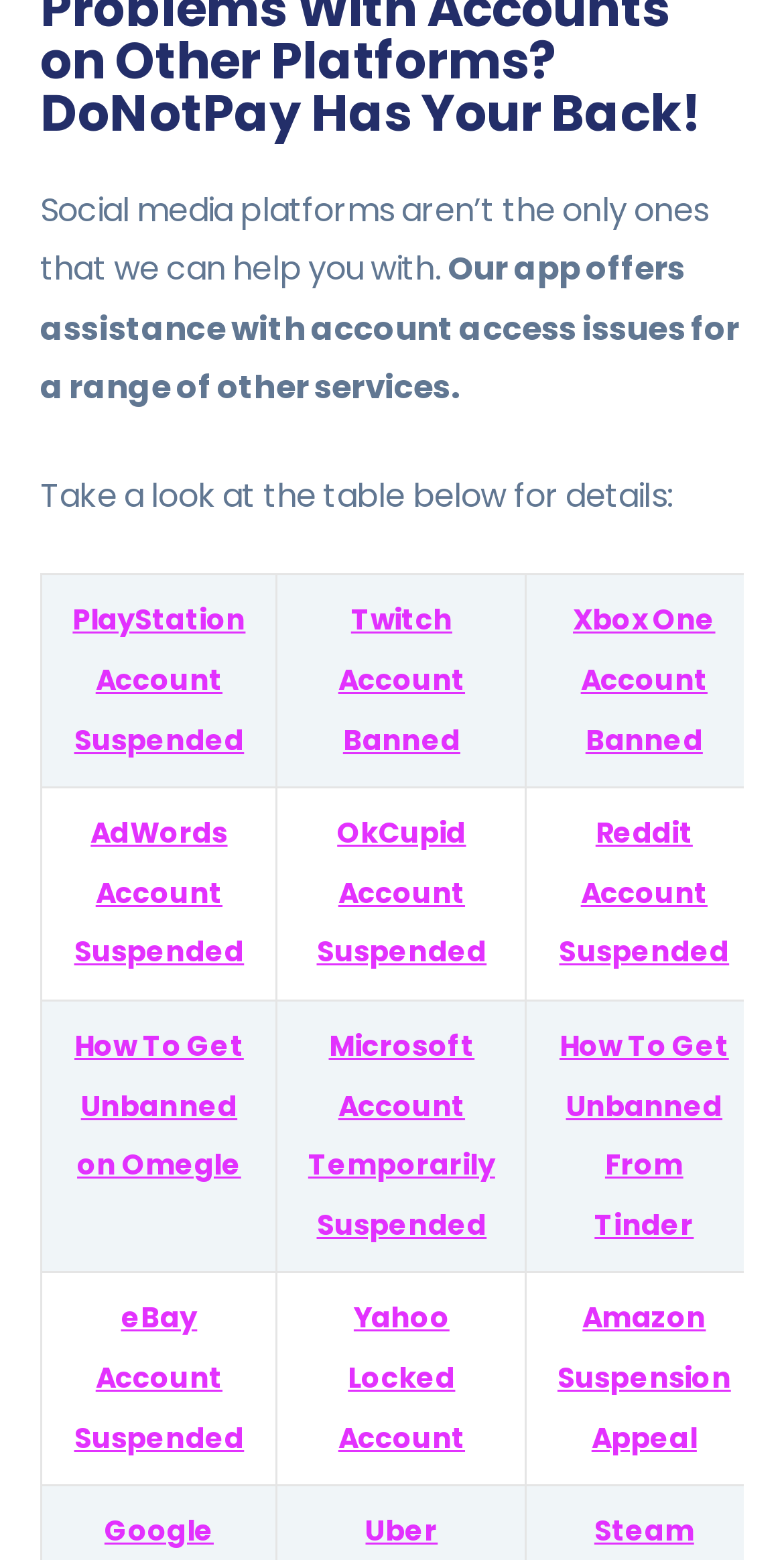Using the information shown in the image, answer the question with as much detail as possible: How many services are listed in the table?

The table on the webpage lists 12 services, including PlayStation, Twitch, Xbox One, AdWords, OkCupid, Reddit, Omegle, Microsoft, Tinder, eBay, Yahoo, and Amazon, each with a link to a specific page or resource.